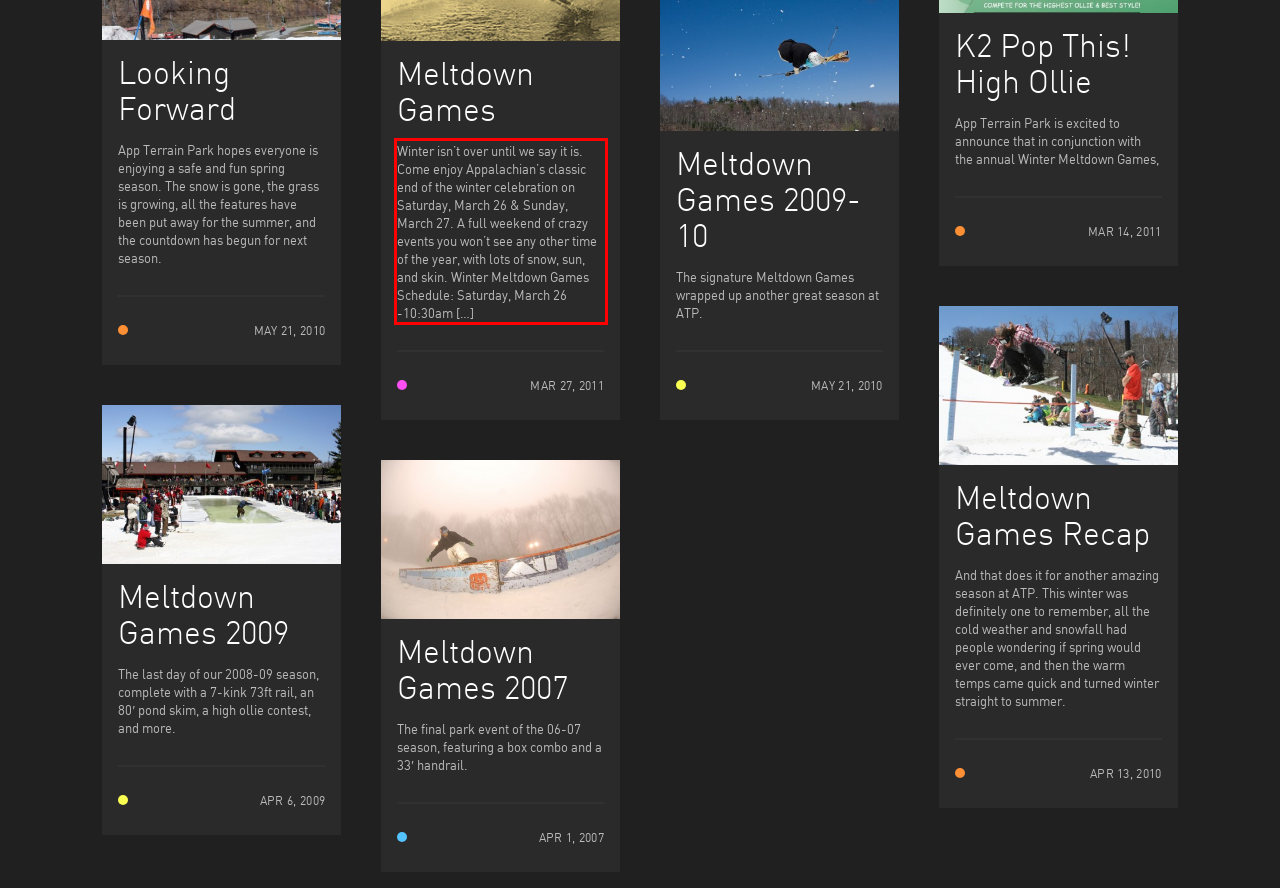By examining the provided screenshot of a webpage, recognize the text within the red bounding box and generate its text content.

Winter isn’t over until we say it is. Come enjoy Appalachian’s classic end of the winter celebration on Saturday, March 26 & Sunday, March 27. A full weekend of crazy events you won’t see any other time of the year, with lots of snow, sun, and skin. Winter Meltdown Games Schedule: Saturday, March 26 -10:30am […]